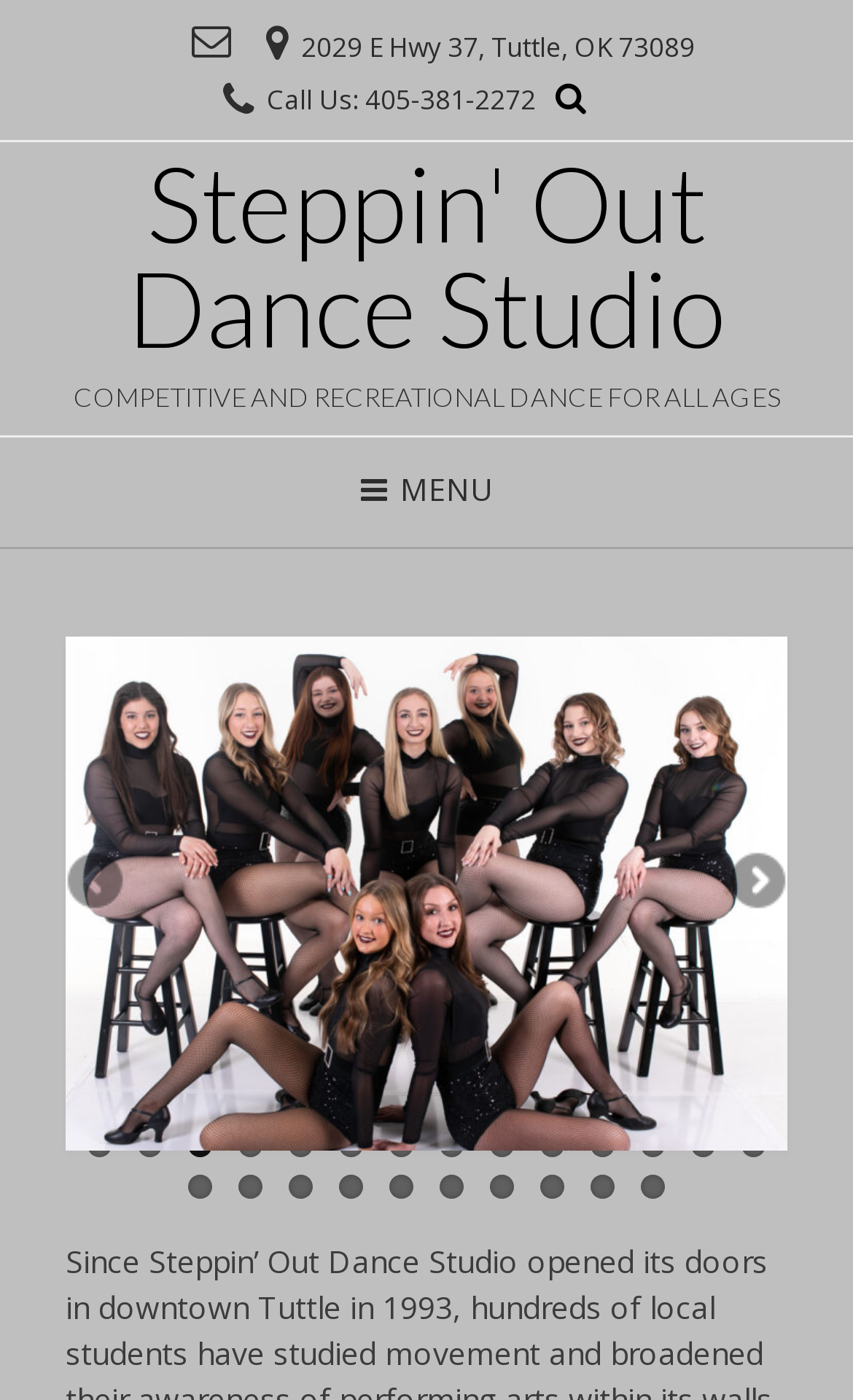Reply to the question with a single word or phrase:
What is the name of the dance studio?

Steppin' Out Dance Studio